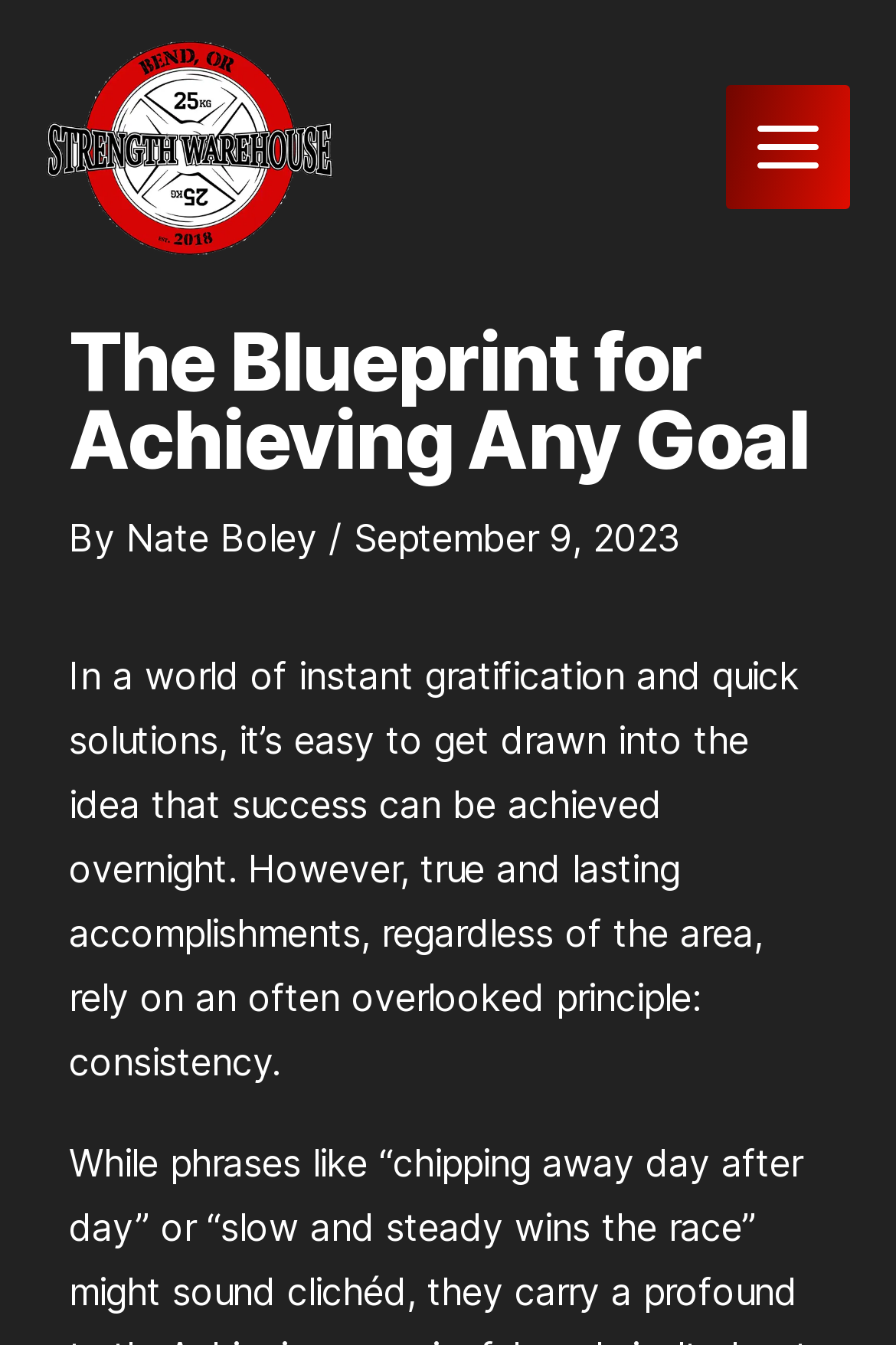Elaborate on the information and visuals displayed on the webpage.

The webpage is titled "The Blueprint for Achieving Any Goal - Strength Warehouse" and has a main menu button located at the top right corner. Below the main menu button, there is a header section that spans almost the entire width of the page. Within the header, there is a large heading that reads "The Blueprint for Achieving Any Goal" positioned at the top left. To the right of the heading, there is a byline that includes the author's name, "Nate Boley", and the date "September 9, 2023".

Below the header section, there is a large block of text that occupies most of the page's width. The text discusses the importance of consistency in achieving lasting accomplishments, and how it's often overlooked in today's world of instant gratification. The text is positioned in the middle of the page, with a significant amount of whitespace above and below it.

At the top left corner of the page, there is a small link, and at the top right corner, there is an image within the main menu button.